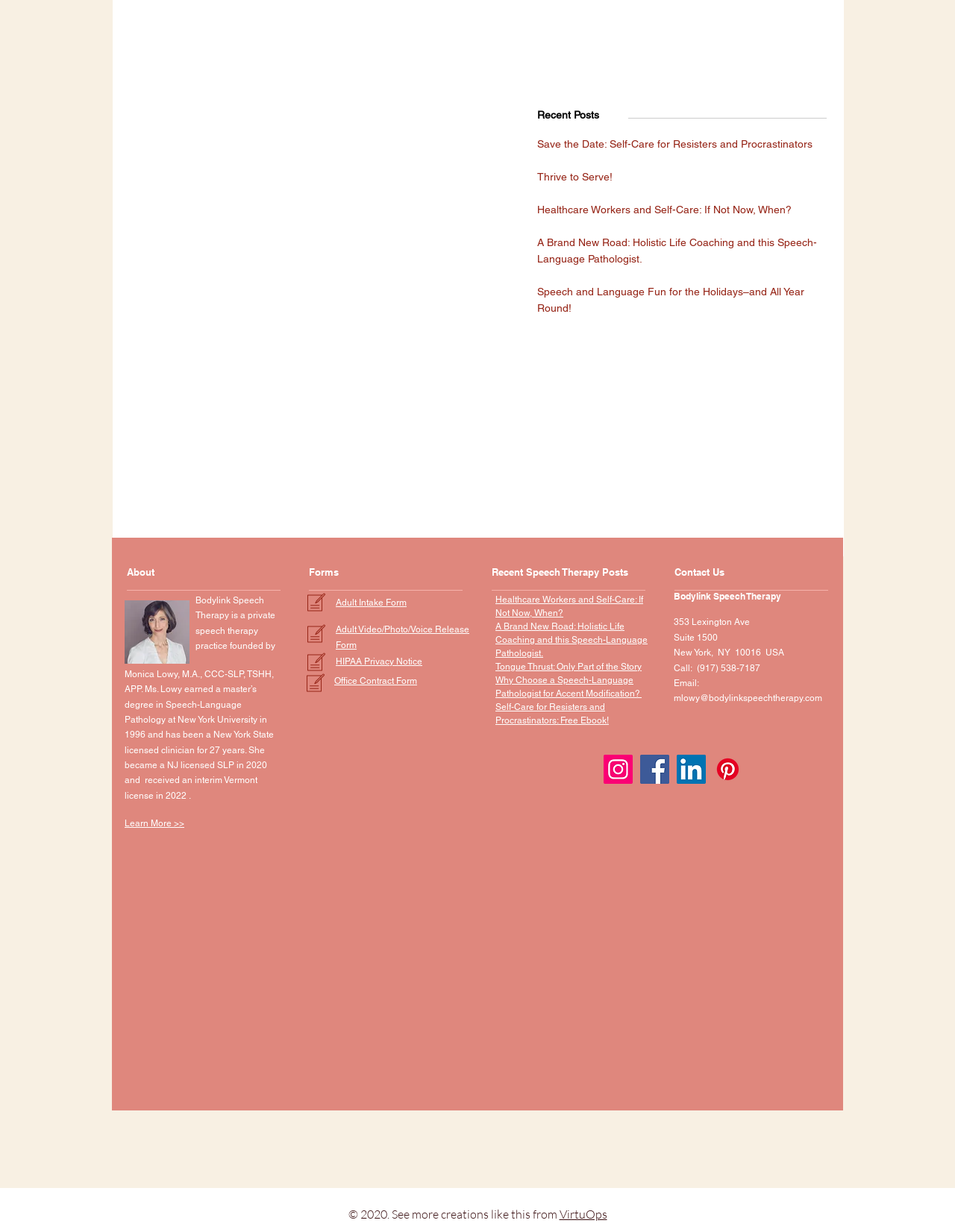Provide the bounding box coordinates of the HTML element this sentence describes: "Thrive to Serve!". The bounding box coordinates consist of four float numbers between 0 and 1, i.e., [left, top, right, bottom].

[0.562, 0.138, 0.641, 0.148]